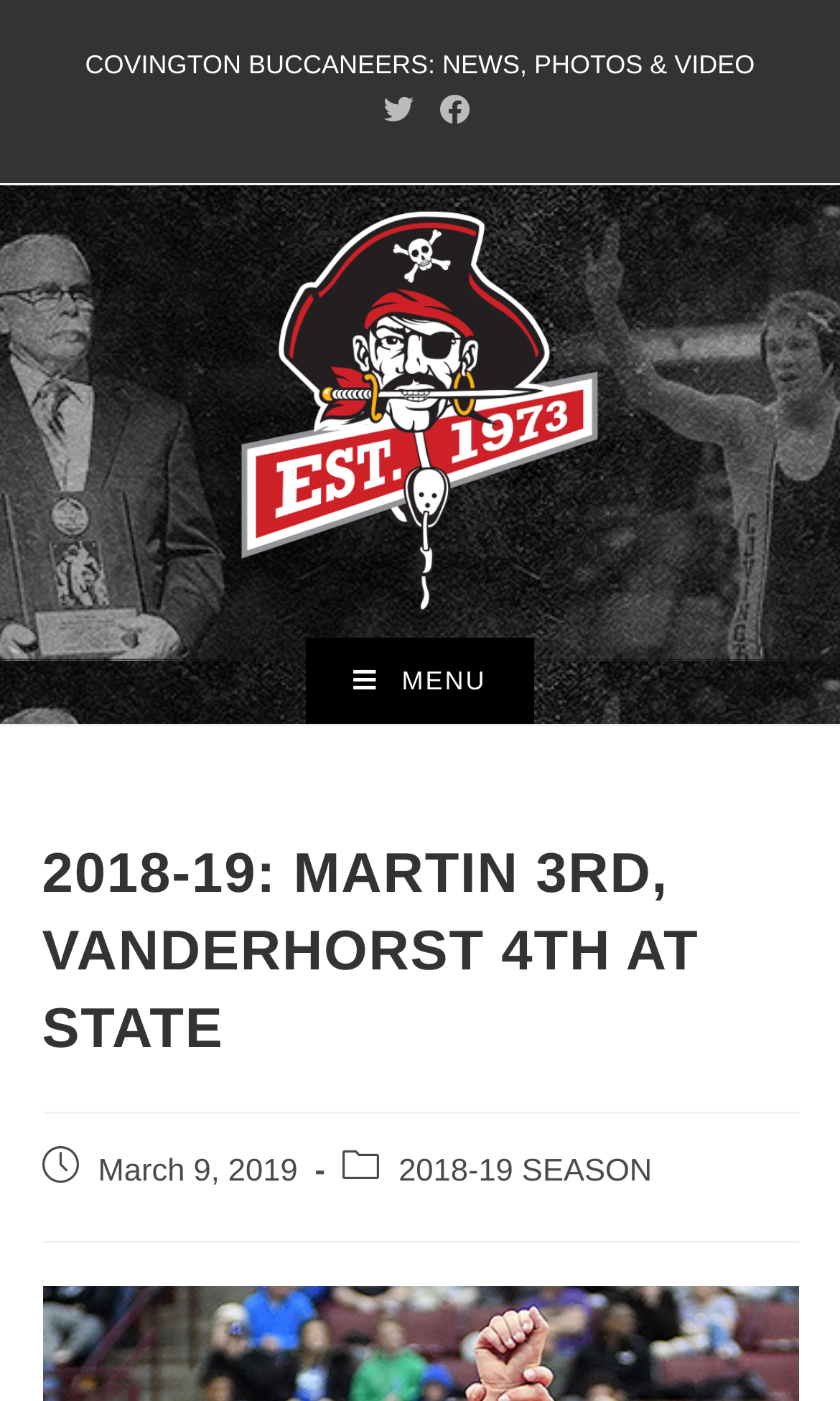Using the description: "Academic Programme", determine the UI element's bounding box coordinates. Ensure the coordinates are in the format of four float numbers between 0 and 1, i.e., [left, top, right, bottom].

None